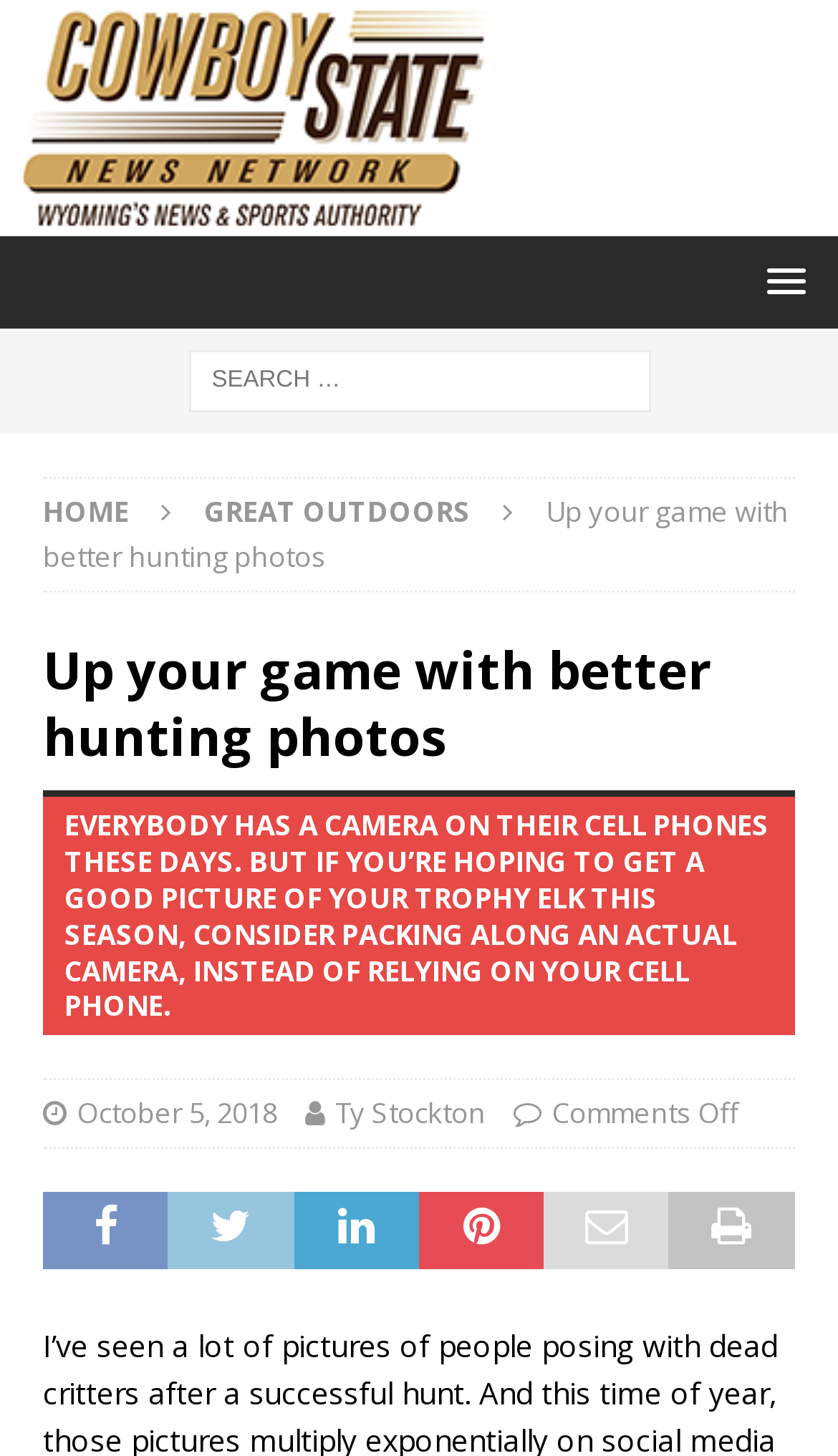Using the element description provided, determine the bounding box coordinates in the format (top-left x, top-left y, bottom-right x, bottom-right y). Ensure that all values are floating point numbers between 0 and 1. Element description: October 5, 2018

[0.092, 0.751, 0.331, 0.778]